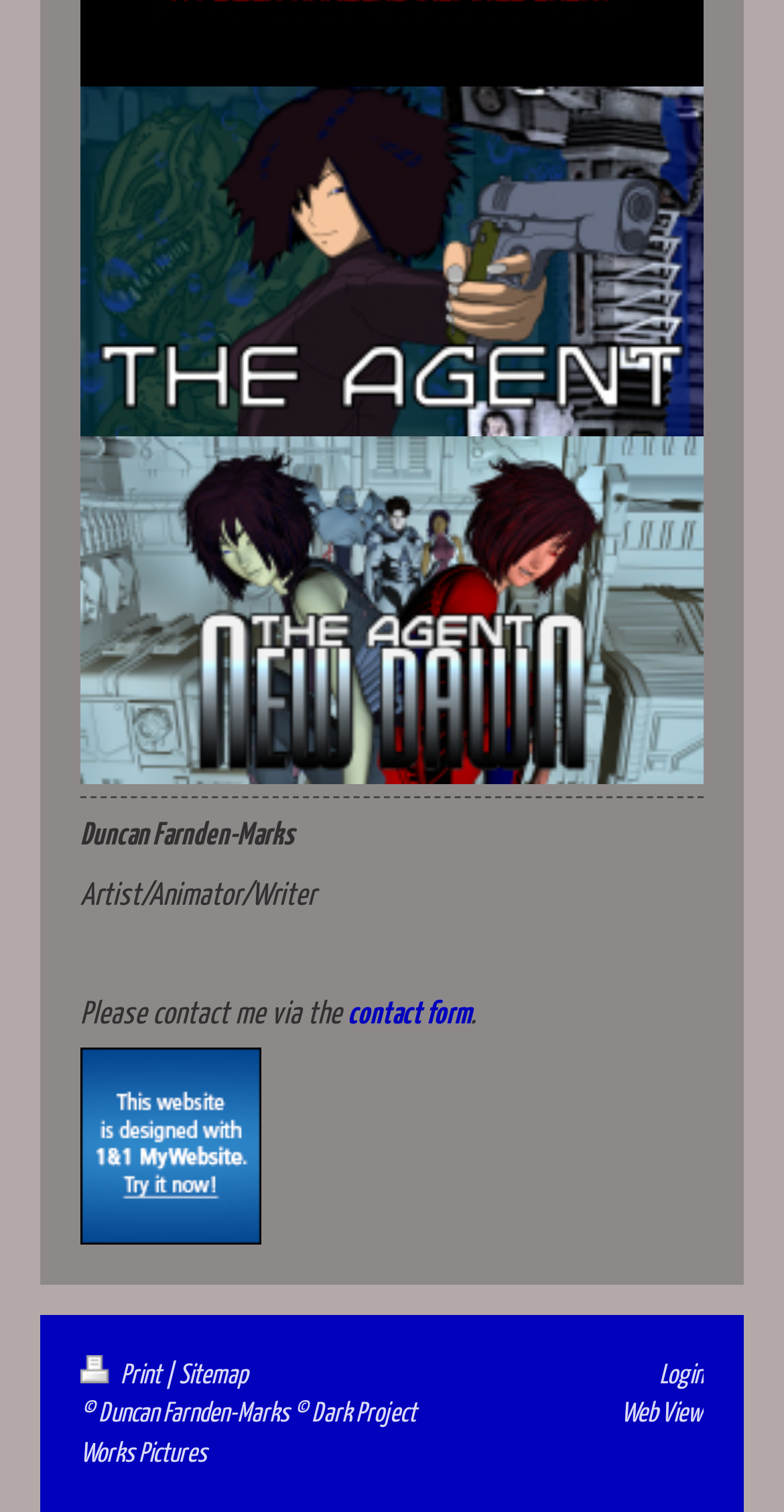How many links are there at the top of the webpage?
Using the visual information, answer the question in a single word or phrase.

2